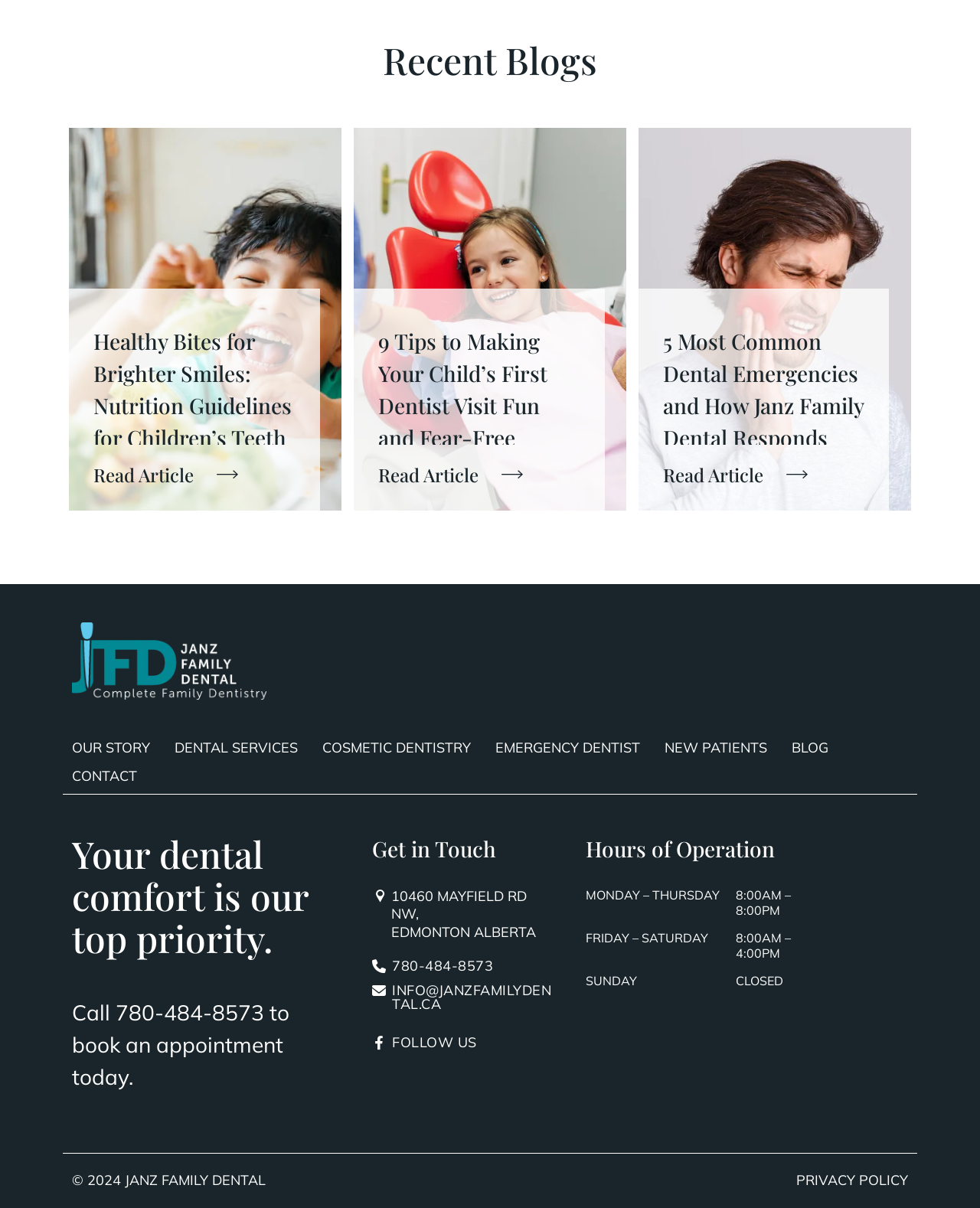Please identify the bounding box coordinates of the clickable region that I should interact with to perform the following instruction: "Learn about emergency dental services in Edmonton". The coordinates should be expressed as four float numbers between 0 and 1, i.e., [left, top, right, bottom].

[0.652, 0.106, 0.93, 0.423]